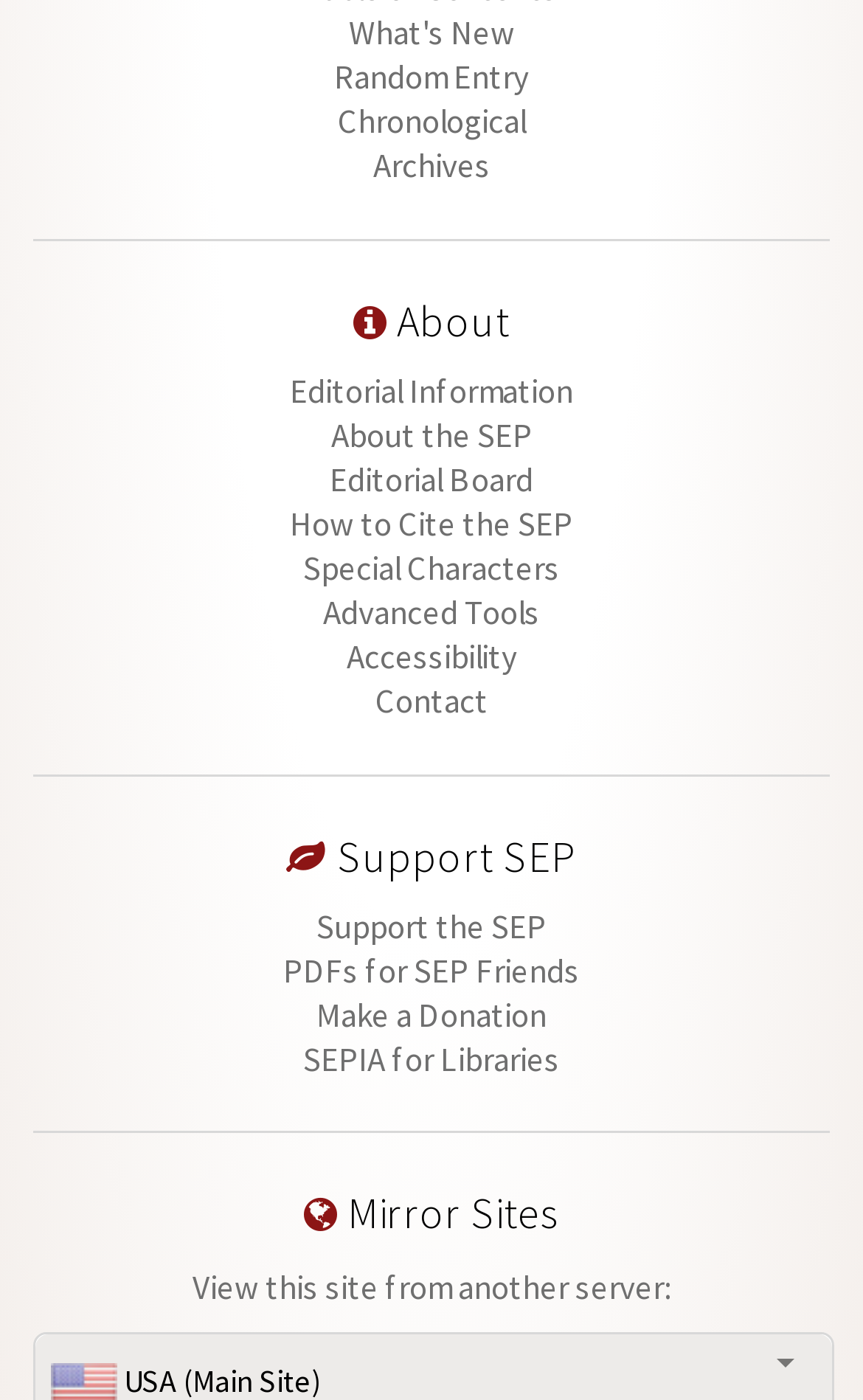Determine the bounding box coordinates of the clickable region to execute the instruction: "Click on What's New". The coordinates should be four float numbers between 0 and 1, denoted as [left, top, right, bottom].

[0.404, 0.008, 0.596, 0.038]